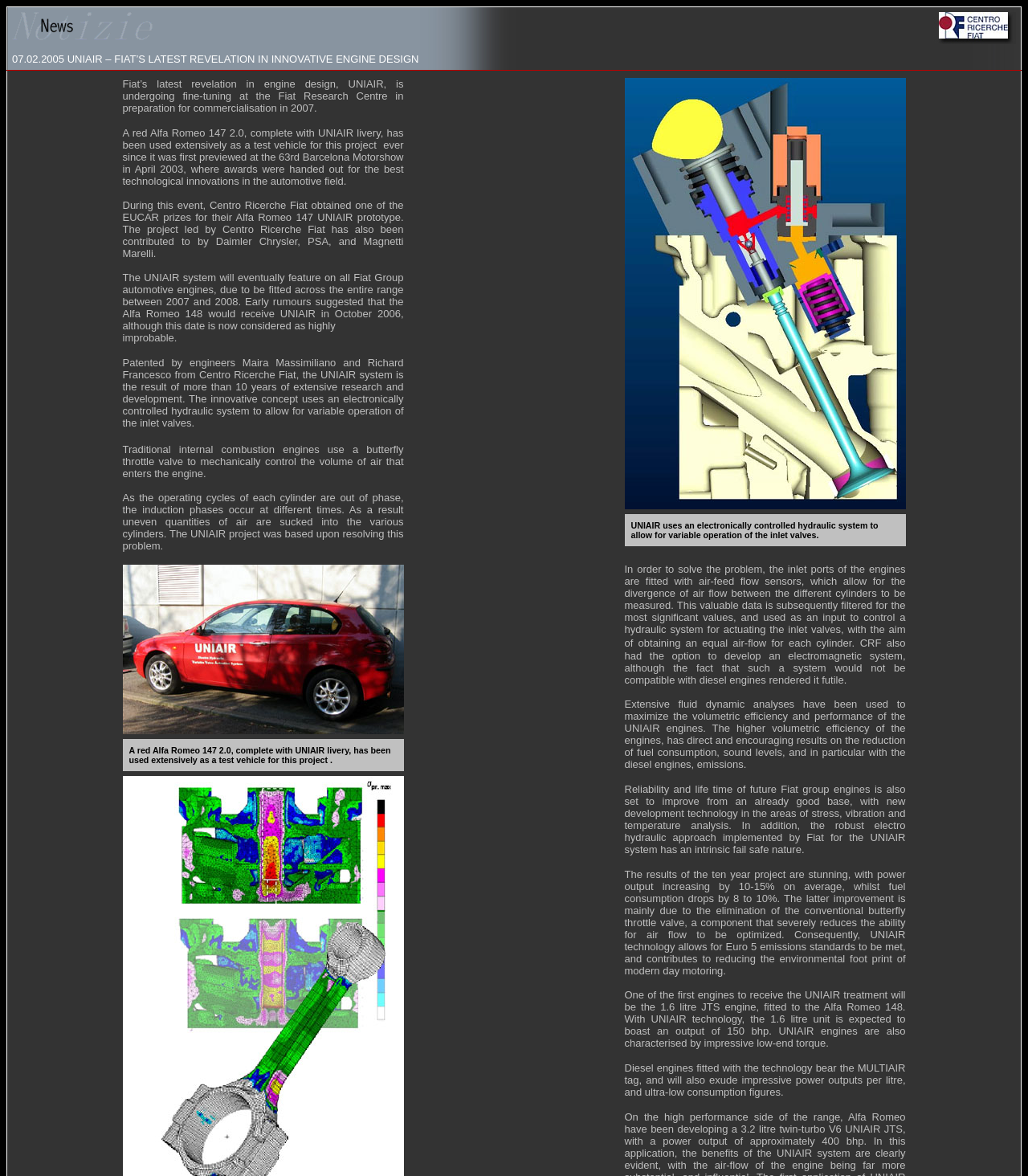Answer the following in one word or a short phrase: 
What is the expected improvement in fuel consumption with UNIAIR technology?

8 to 10% drop